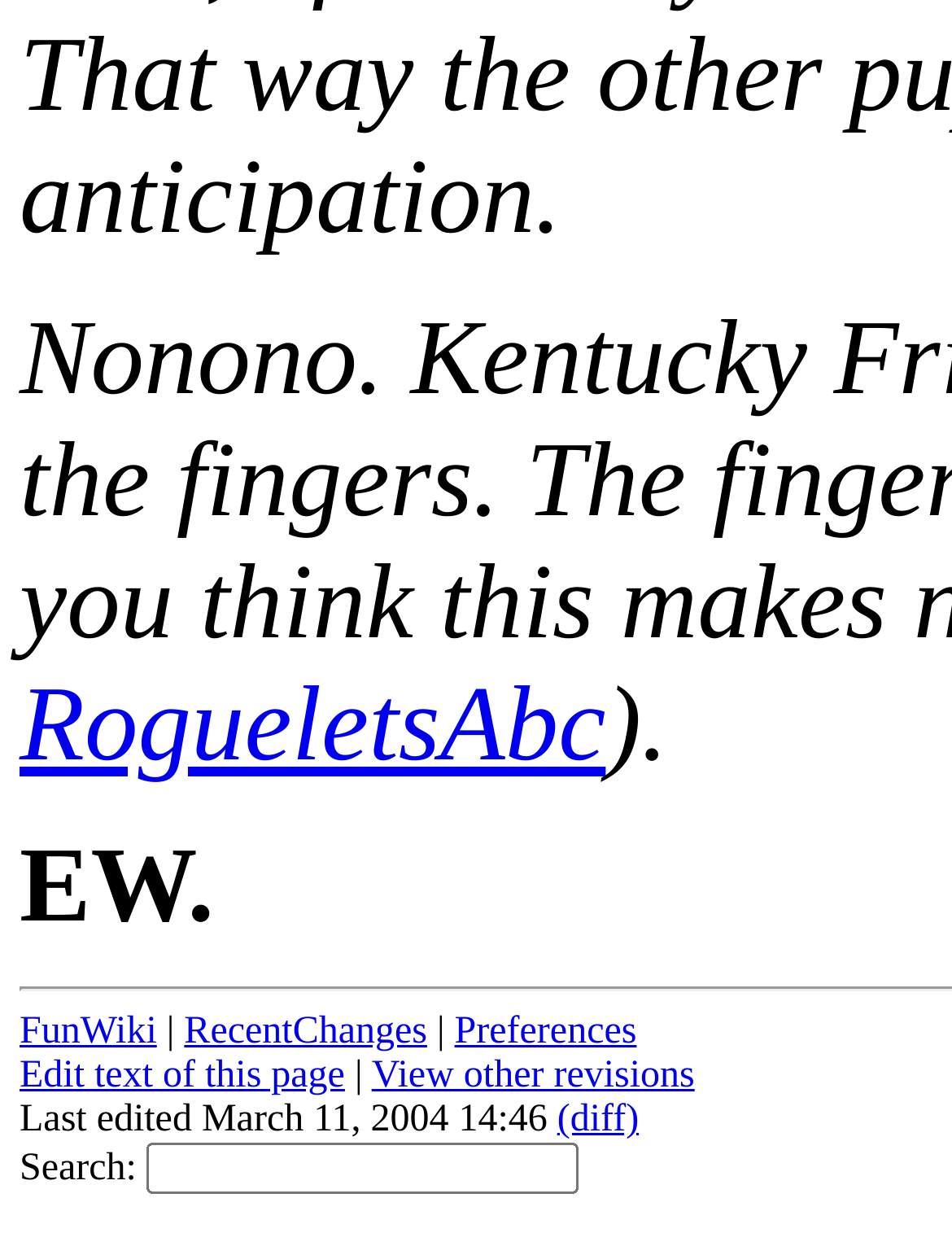Determine the bounding box coordinates of the clickable area required to perform the following instruction: "Visit the Home page". The coordinates should be represented as four float numbers between 0 and 1: [left, top, right, bottom].

None